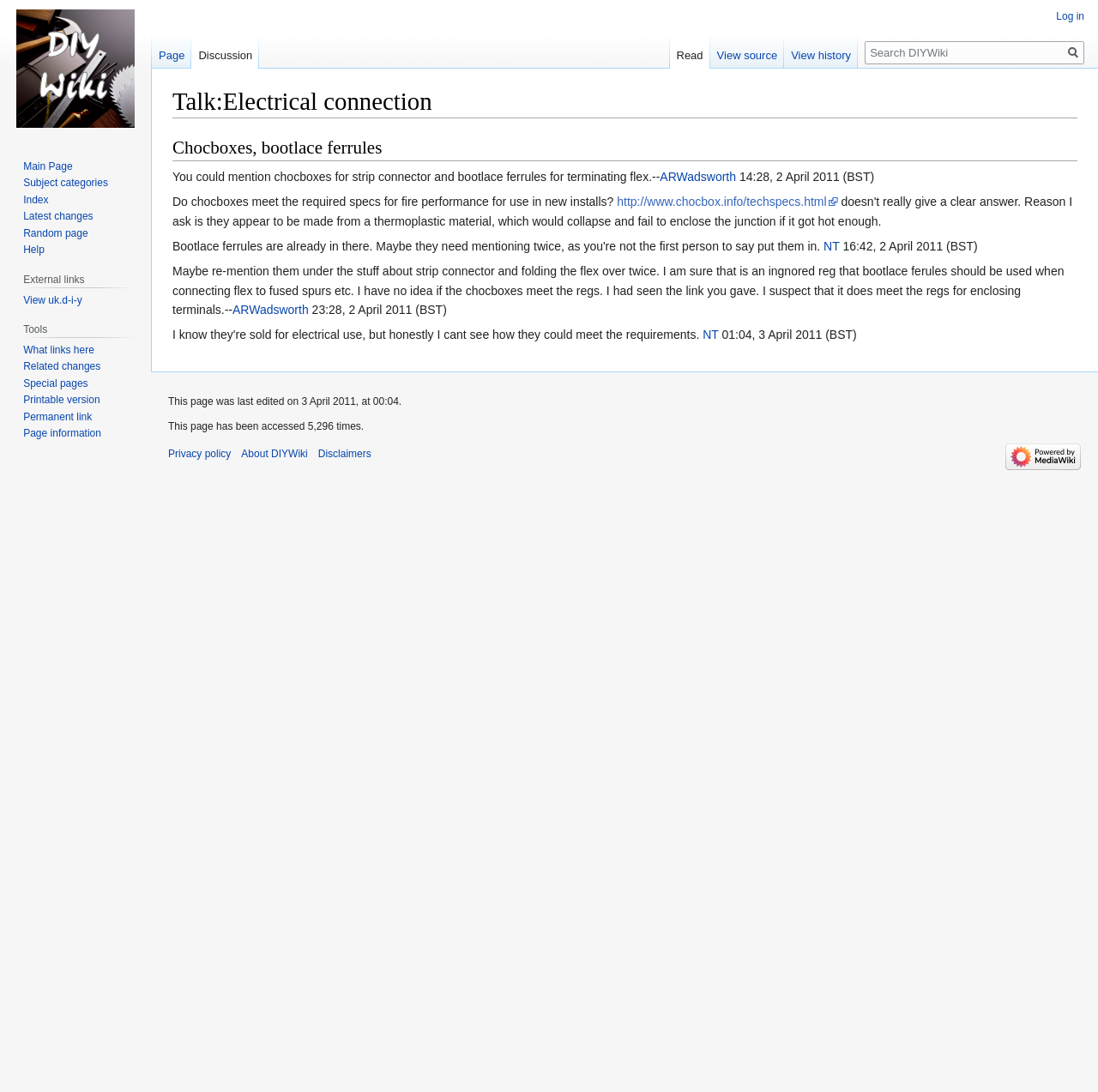Extract the bounding box coordinates of the UI element described by: "Subject categories". The coordinates should include four float numbers ranging from 0 to 1, e.g., [left, top, right, bottom].

[0.021, 0.162, 0.098, 0.173]